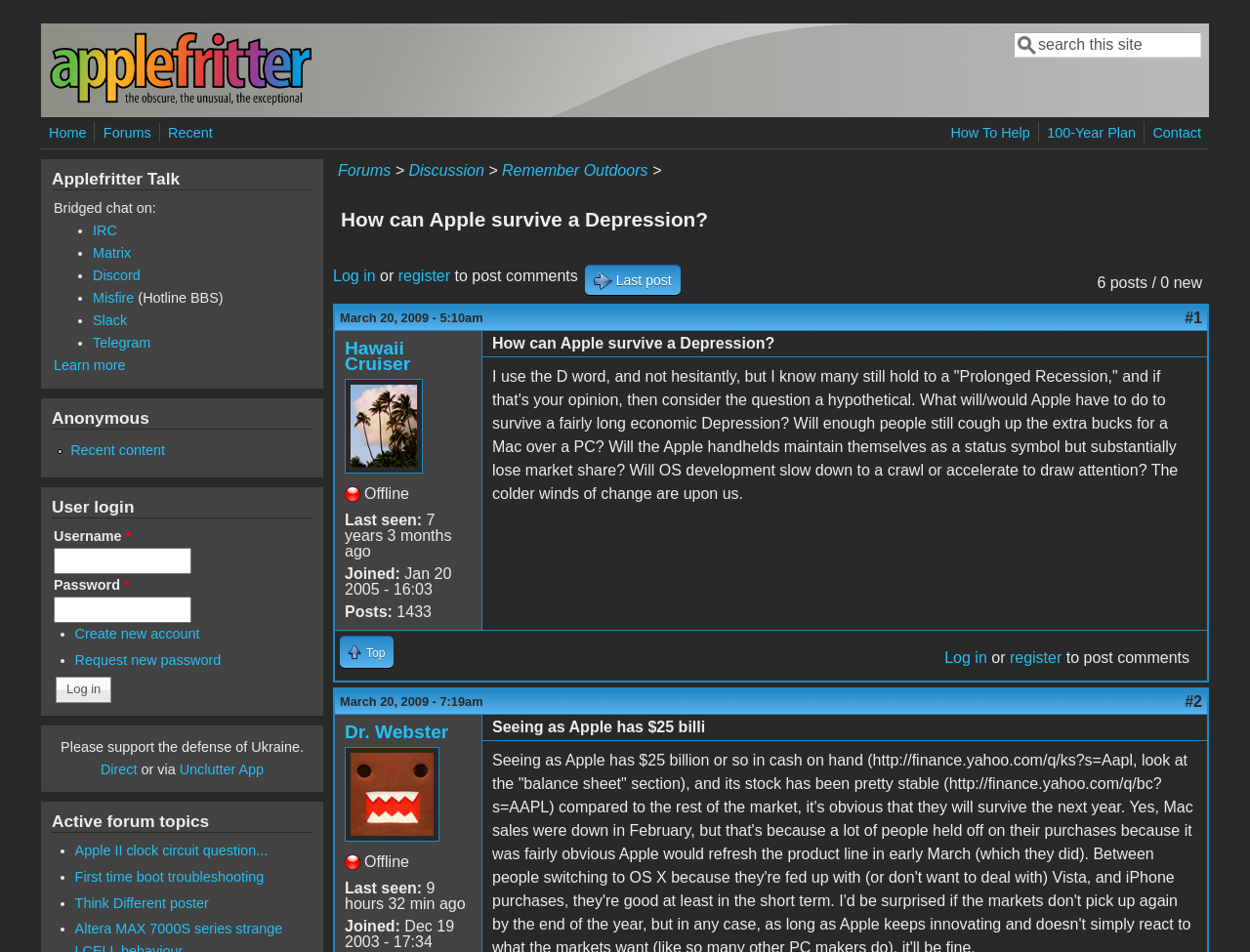Please identify the bounding box coordinates of the clickable element to fulfill the following instruction: "Log in to the website". The coordinates should be four float numbers between 0 and 1, i.e., [left, top, right, bottom].

[0.266, 0.281, 0.3, 0.298]